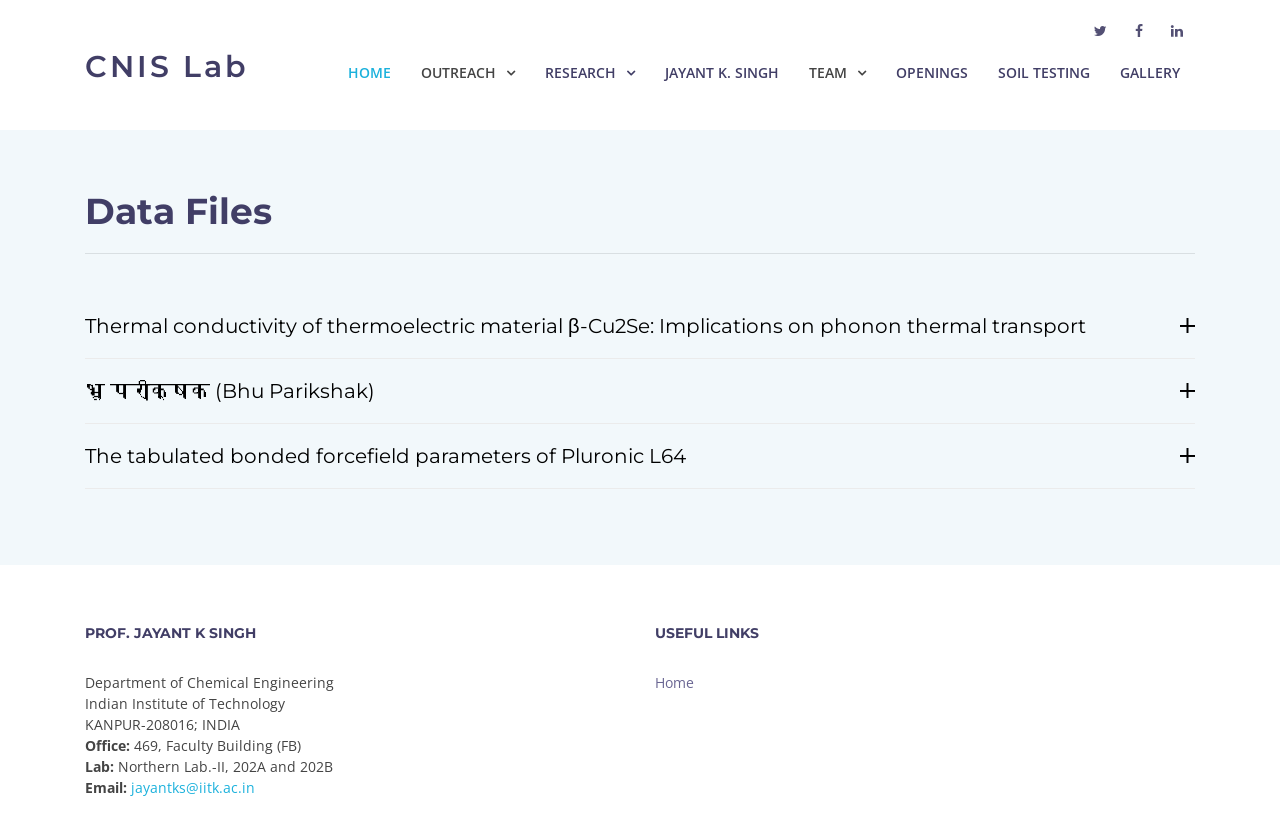Pinpoint the bounding box coordinates of the clickable area needed to execute the instruction: "read about thermal conductivity of thermoelectric material β-Cu2Se". The coordinates should be specified as four float numbers between 0 and 1, i.e., [left, top, right, bottom].

[0.066, 0.362, 0.934, 0.441]